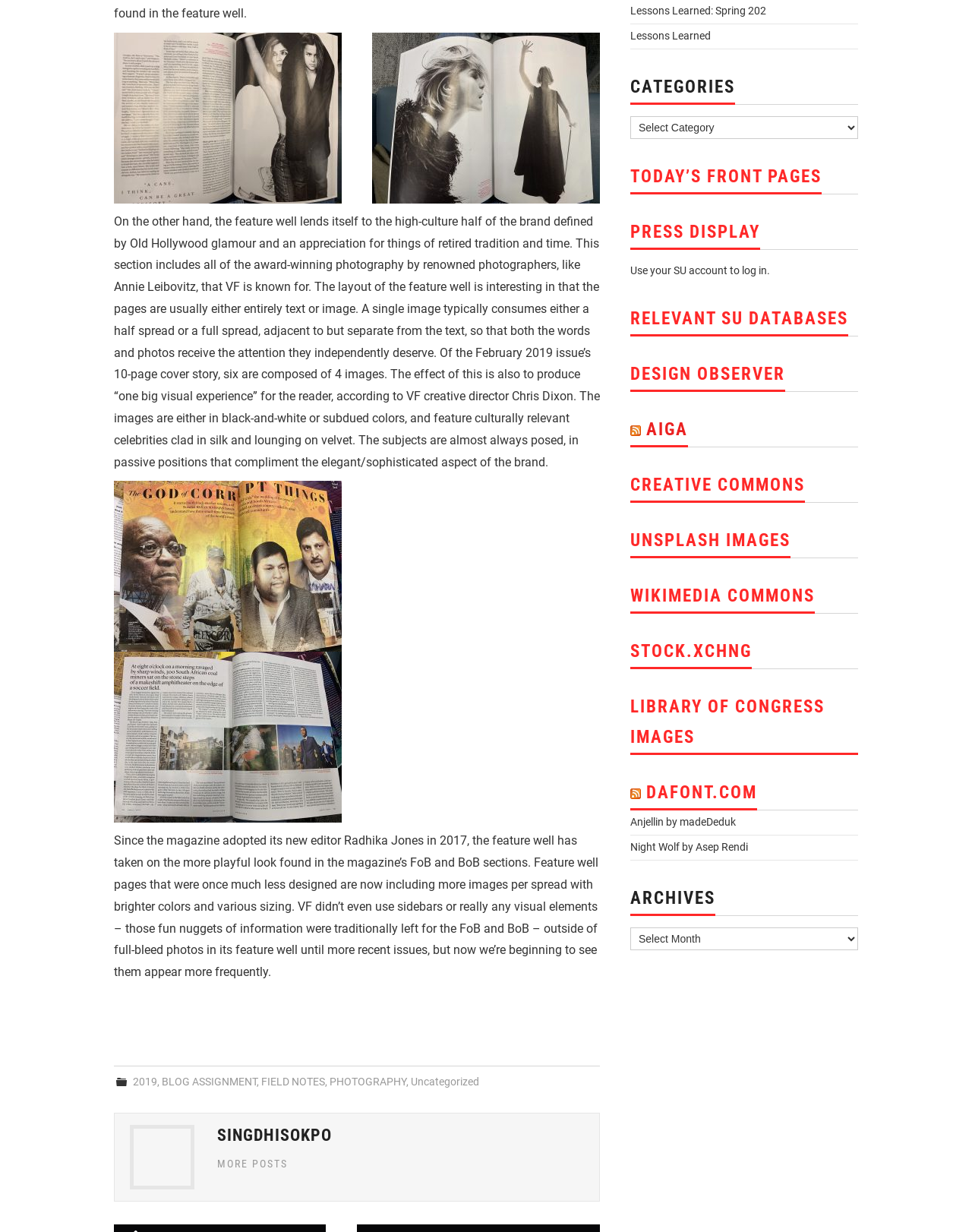Pinpoint the bounding box coordinates of the clickable area necessary to execute the following instruction: "Select an option from the 'CATEGORIES' combobox". The coordinates should be given as four float numbers between 0 and 1, namely [left, top, right, bottom].

[0.648, 0.094, 0.883, 0.113]